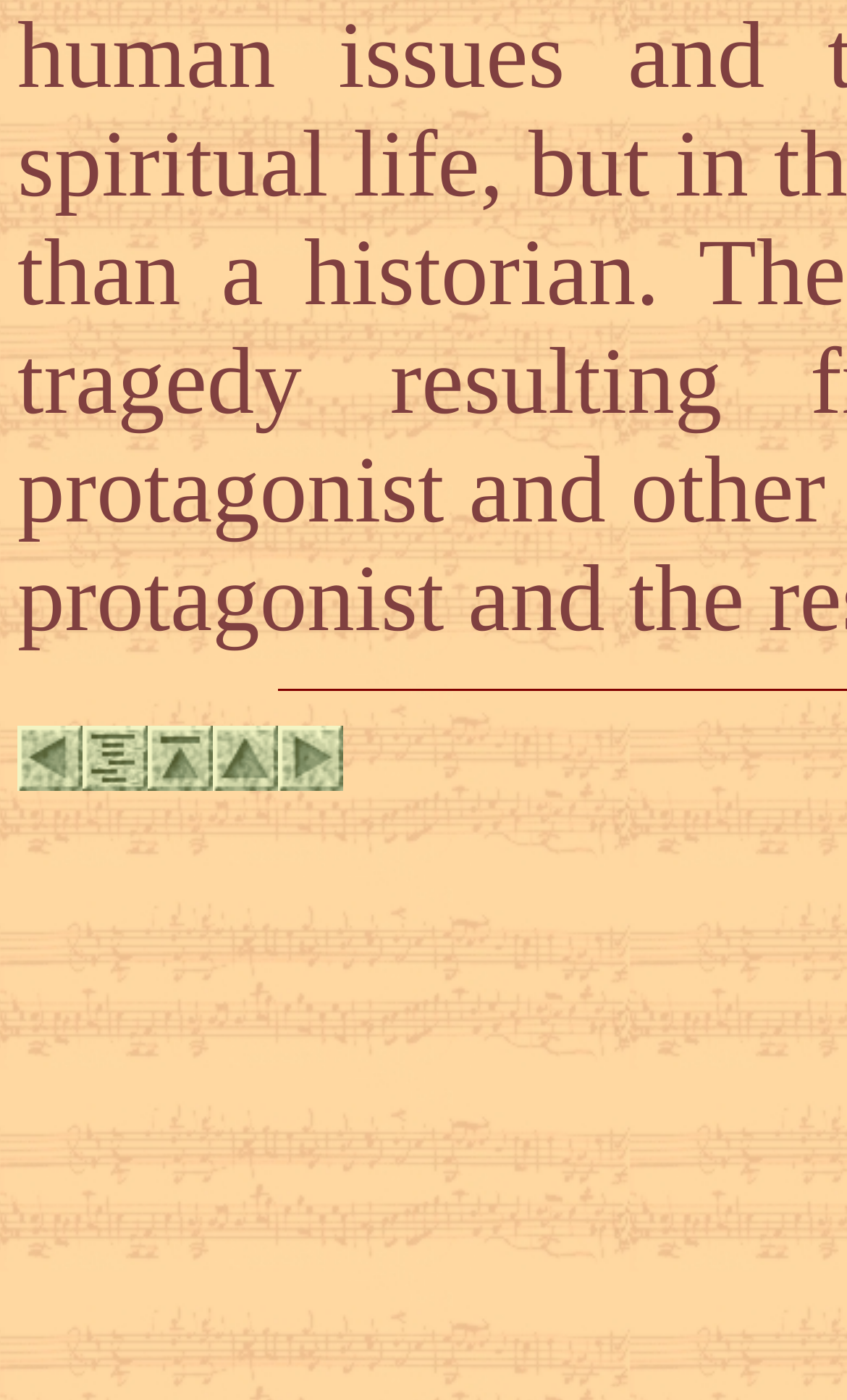For the given element description alt="Title page", determine the bounding box coordinates of the UI element. The coordinates should follow the format (top-left x, top-left y, bottom-right x, bottom-right y) and be within the range of 0 to 1.

[0.174, 0.545, 0.251, 0.572]